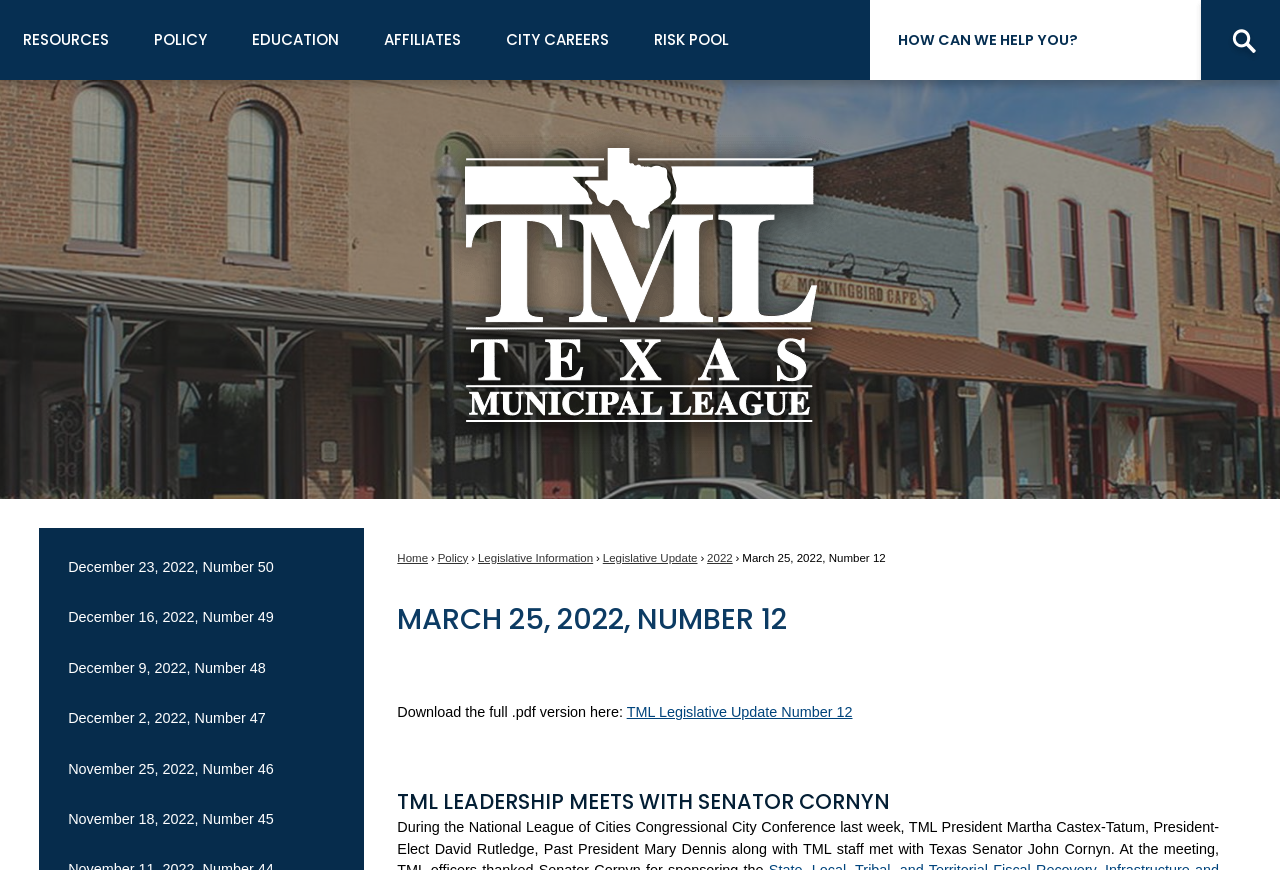How many menu items are under the 'RESOURCES' menu?
From the screenshot, provide a brief answer in one word or phrase.

0